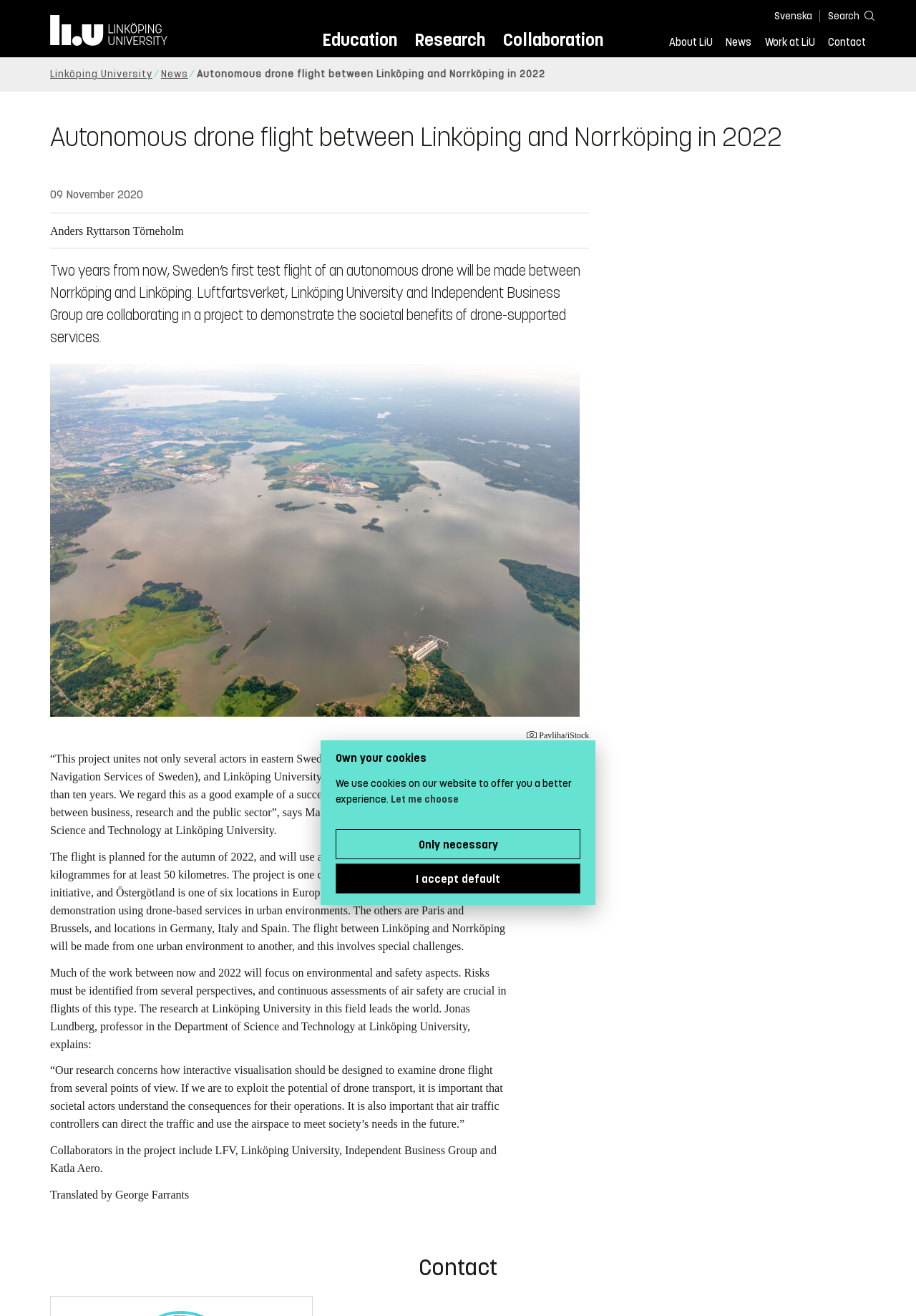Indicate the bounding box coordinates of the clickable region to achieve the following instruction: "Go to 'Education'."

[0.351, 0.02, 0.433, 0.044]